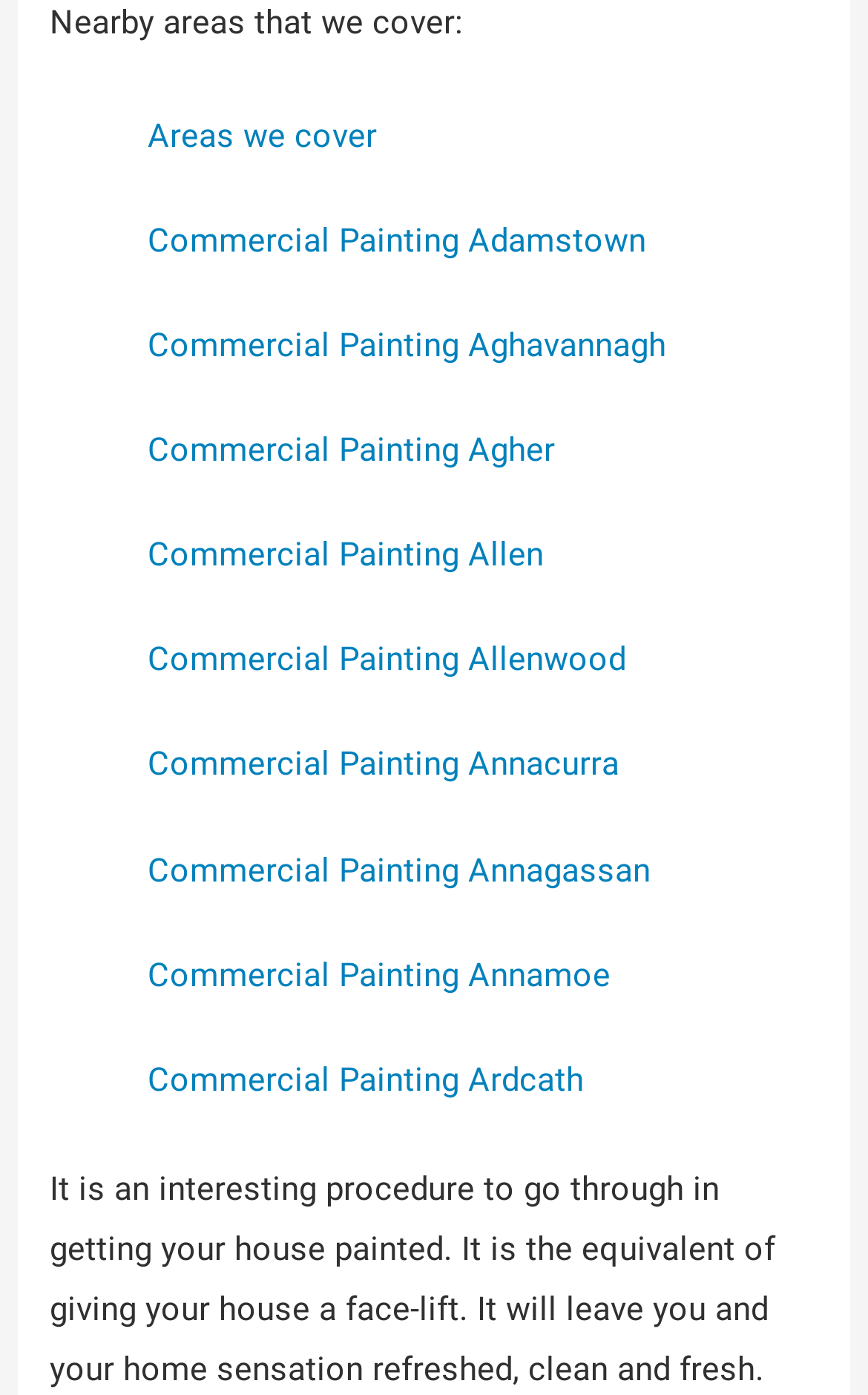Indicate the bounding box coordinates of the clickable region to achieve the following instruction: "Explore commercial painting services in Aghavannagh."

[0.17, 0.233, 0.767, 0.262]